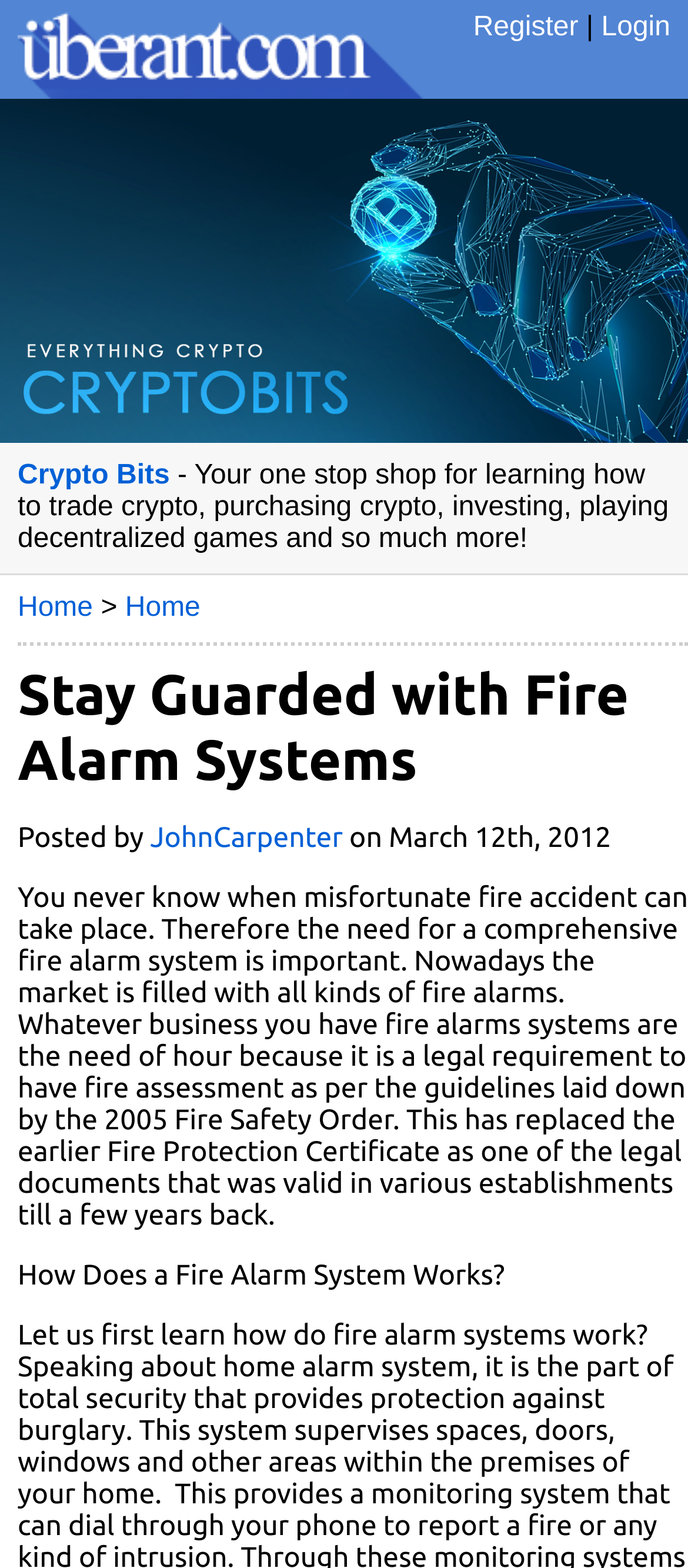Using the information in the image, give a detailed answer to the following question: What is the title of the section below the main heading?

The section below the main heading has a title 'How Does a Fire Alarm System Works?' which suggests that it will explain the working of fire alarm systems.